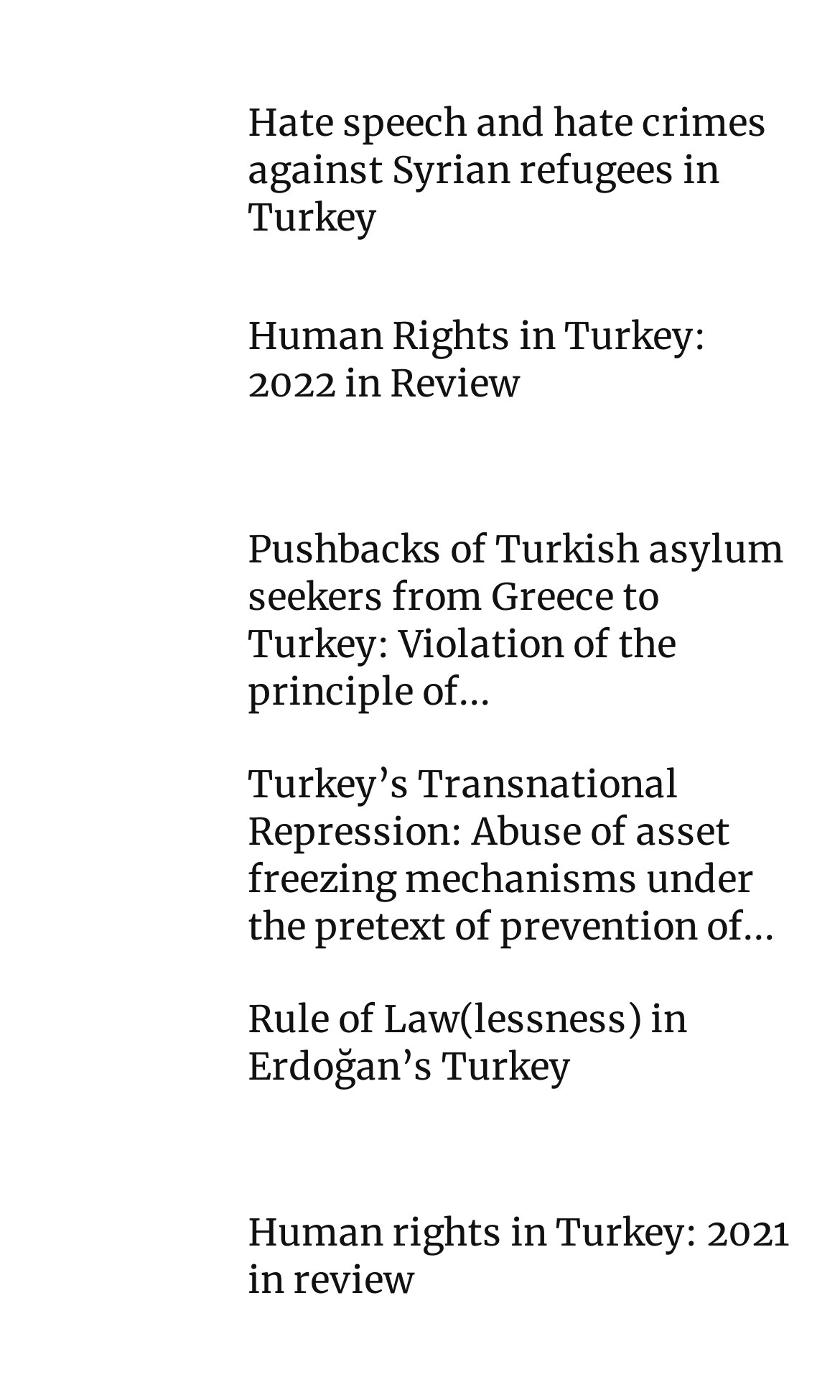Please find the bounding box coordinates of the element that you should click to achieve the following instruction: "Explore Turkey's transnational repression". The coordinates should be presented as four float numbers between 0 and 1: [left, top, right, bottom].

[0.051, 0.544, 0.256, 0.667]